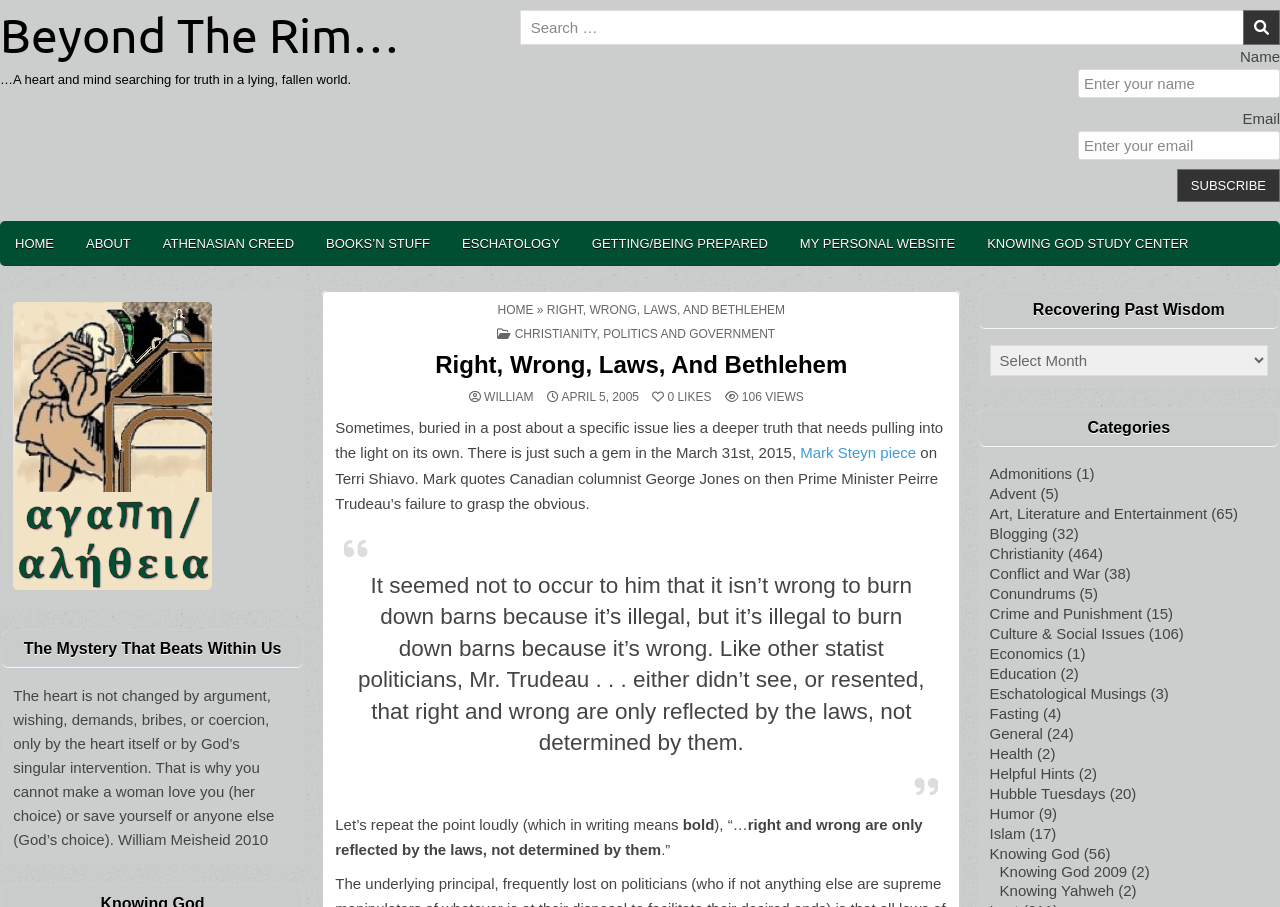What is the name of the author of the blog post?
Can you give a detailed and elaborate answer to the question?

I found the answer by examining the text elements on the webpage and found the name 'William' associated with the blog post, likely indicating the author's name.